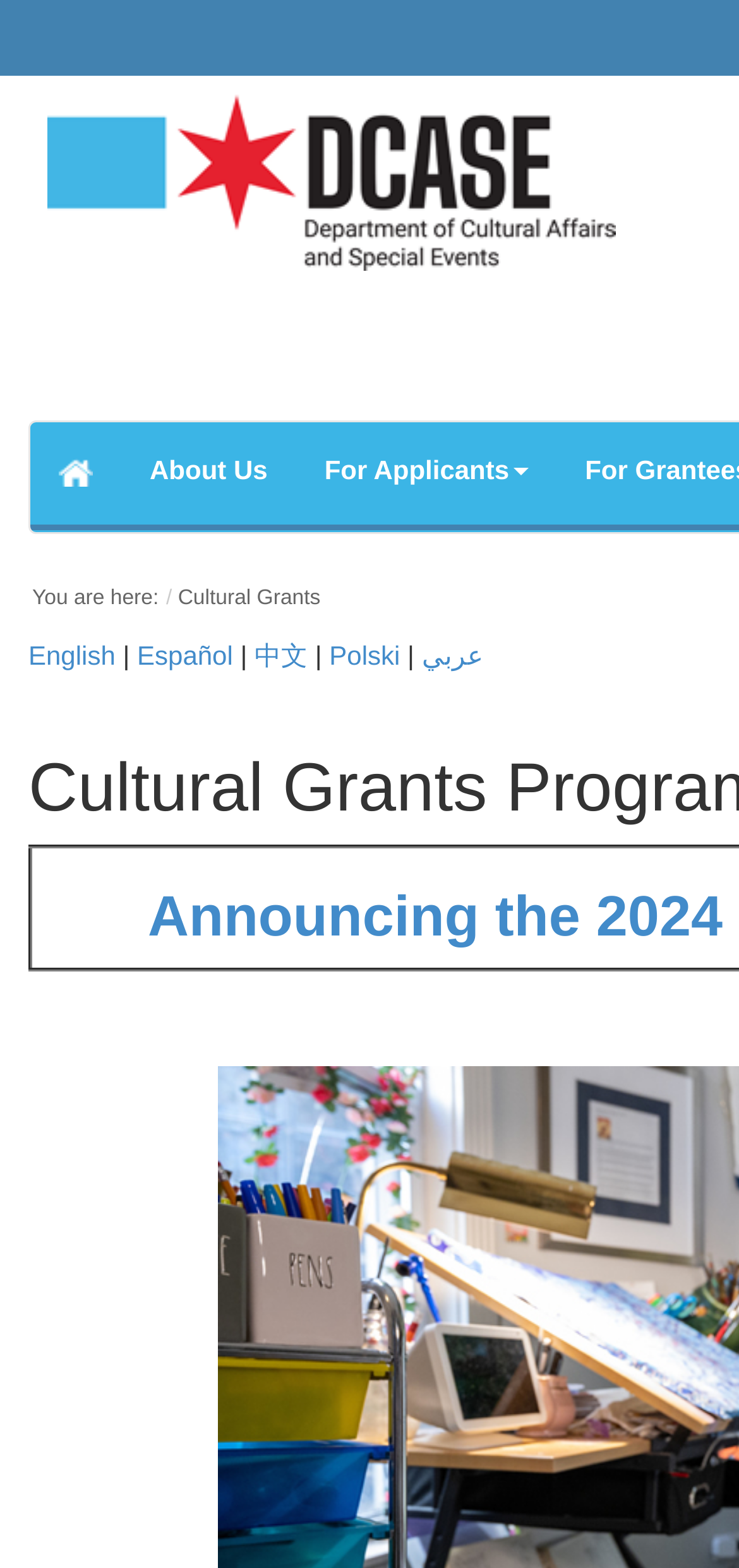Give a detailed account of the webpage's layout and content.

The webpage is titled "Cultural Grants" and appears to be a portal for cultural grants information. At the top-left corner, there is a link and an image, which may be a logo or a banner. Below this, there are three links arranged horizontally, labeled "About Us", "For Applicants", and two others that are not labeled.

On the left side of the page, there is a section with a "You are here:" label, followed by the title "Cultural Grants". This suggests that the user is currently on the Cultural Grants page. Below this, there are language selection options, including English, Español, 中文, Polski, and عربي, separated by vertical lines. Each language option is a clickable link.

There are no prominent headings or paragraphs of text on the page, suggesting that it may be a landing page or a portal that directs users to other resources. The overall layout is simple and easy to navigate, with clear separation between different sections and elements.